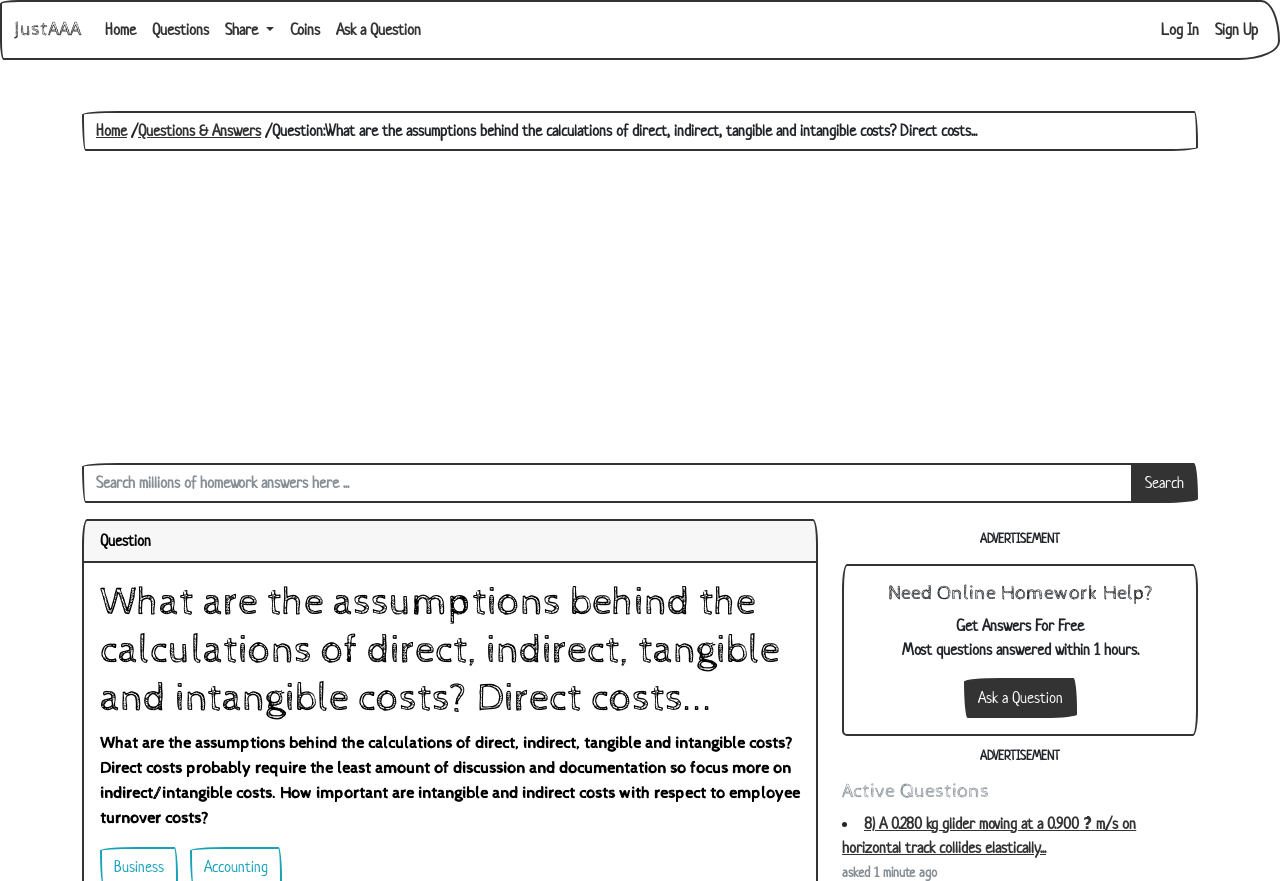Provide a thorough summary of the webpage.

This webpage appears to be a question-and-answer forum focused on homework help. At the top left, there is a navigation menu with links to "JustAAA", "Home", "Questions", and other options. To the right of the navigation menu, there are buttons for "Share" and "Coins", as well as links to "Ask a Question" and "Log In" or "Sign Up" at the far right.

Below the navigation menu, there is a search bar with a prompt to "Search millions of homework answers here..." and a "Search" button to the right. 

The main content of the page is a question titled "What are the assumptions behind the calculations of direct, indirect, tangible and intangible costs? Direct costs..." which is displayed prominently in the center of the page. The question is followed by a detailed description of the assumptions behind the calculations of different types of costs.

To the right of the question, there is an advertisement section with a heading "ADVERTISEMENT" and some promotional text. Below the advertisement, there is a section titled "Need Online Homework Help?" with a call-to-action to "Ask a Question" and some information about the response time.

At the bottom of the page, there is a section titled "Active Questions" with a list of recent questions, including a physics-related question about a glider moving on a horizontal track. Each question in the list is accompanied by a timestamp indicating when it was asked.